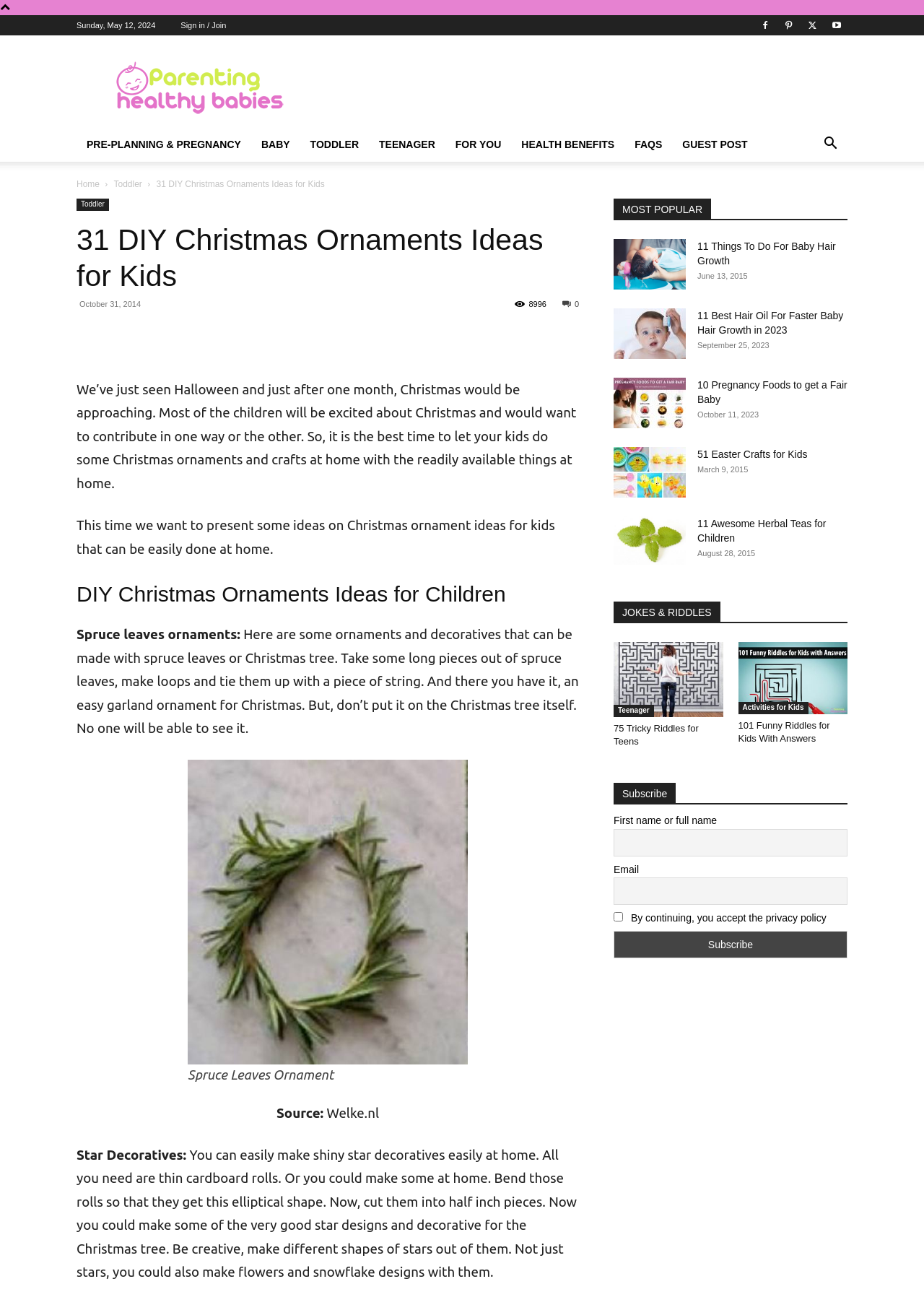What is the date of the latest article?
Look at the image and answer with only one word or phrase.

October 31, 2014